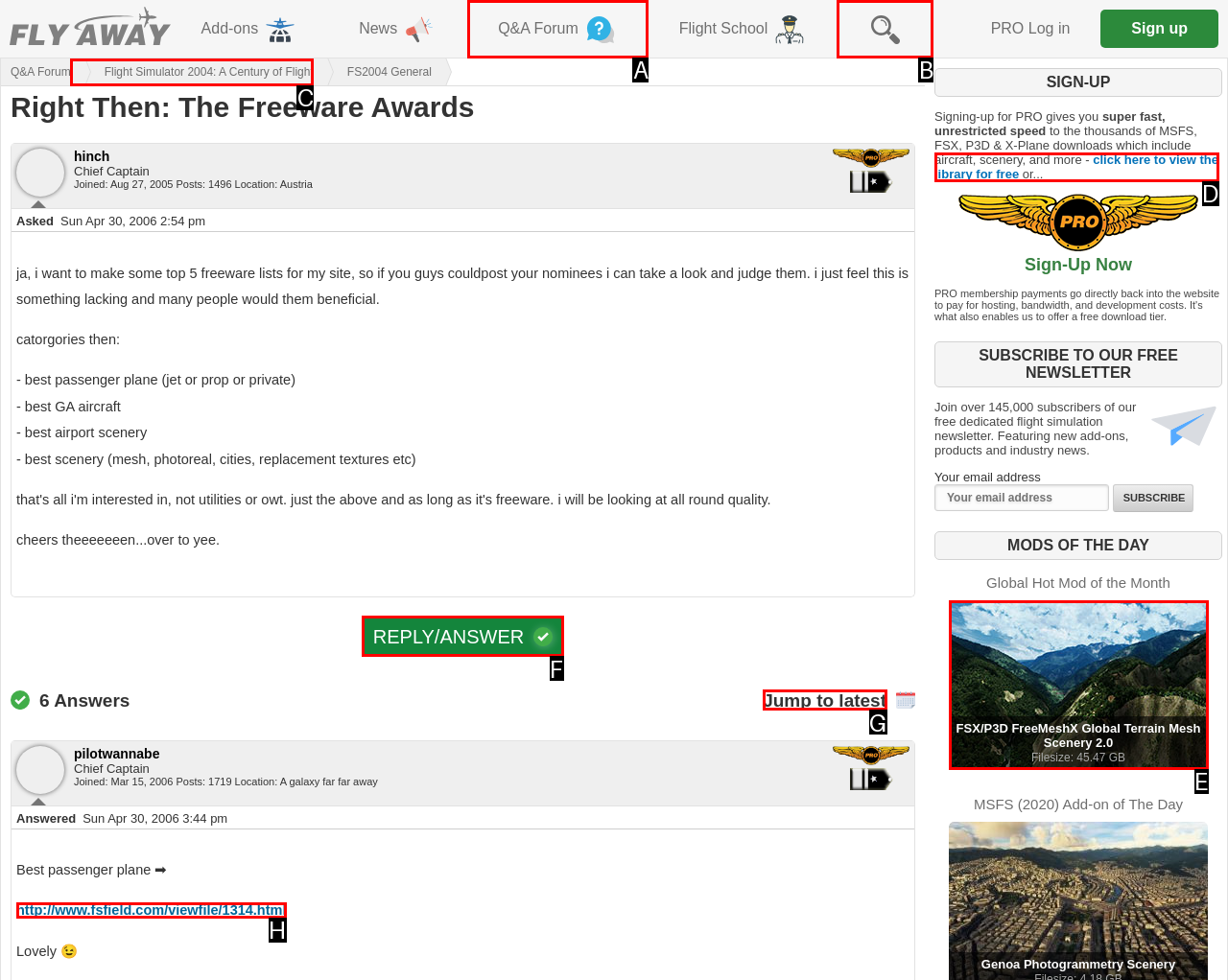Find the option you need to click to complete the following instruction: Search for something
Answer with the corresponding letter from the choices given directly.

B